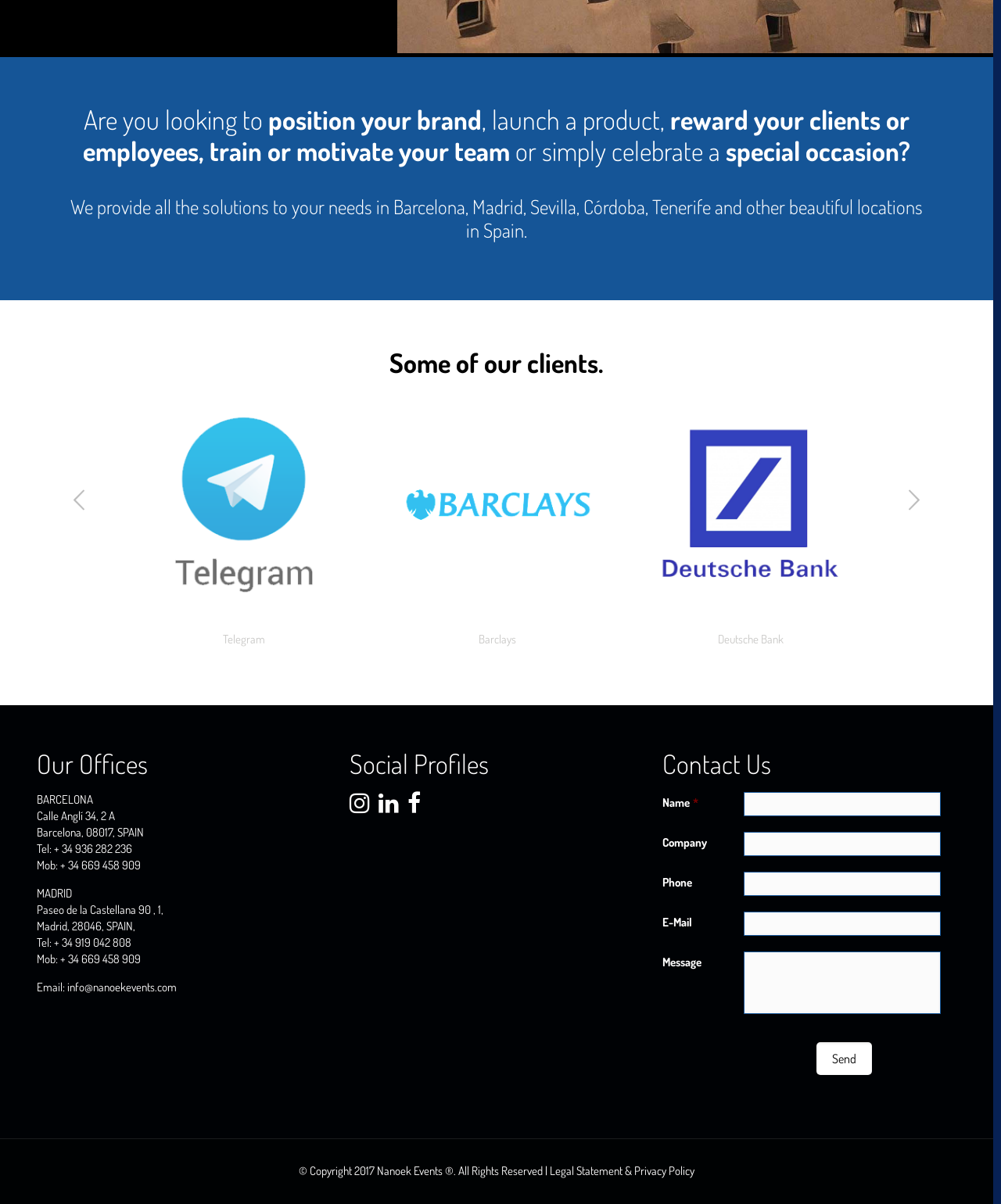Pinpoint the bounding box coordinates of the element to be clicked to execute the instruction: "View Dr. Sassi's profile".

None